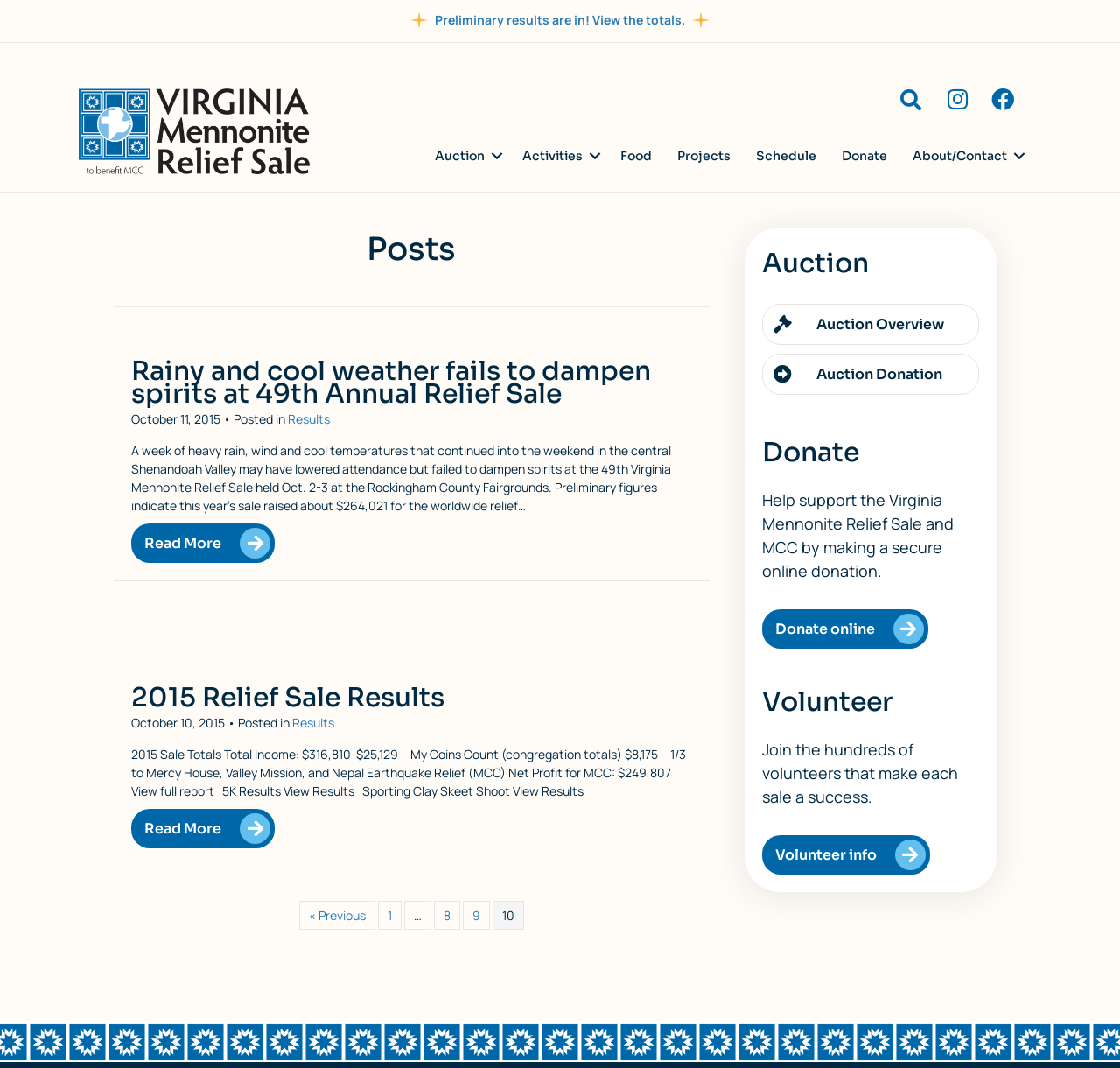What is the purpose of the Virginia Mennonite Relief Sale?
Please look at the screenshot and answer using one word or phrase.

To raise money for worldwide relief